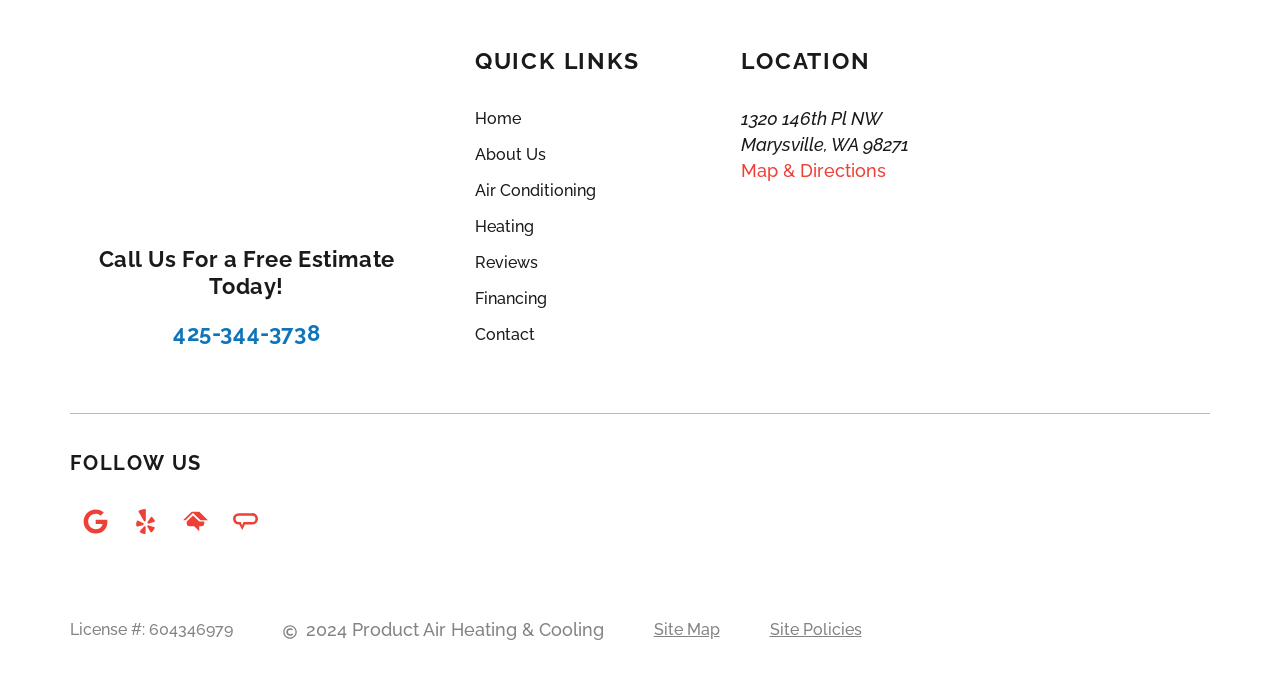What is the license number of the company?
Look at the screenshot and give a one-word or phrase answer.

604346979